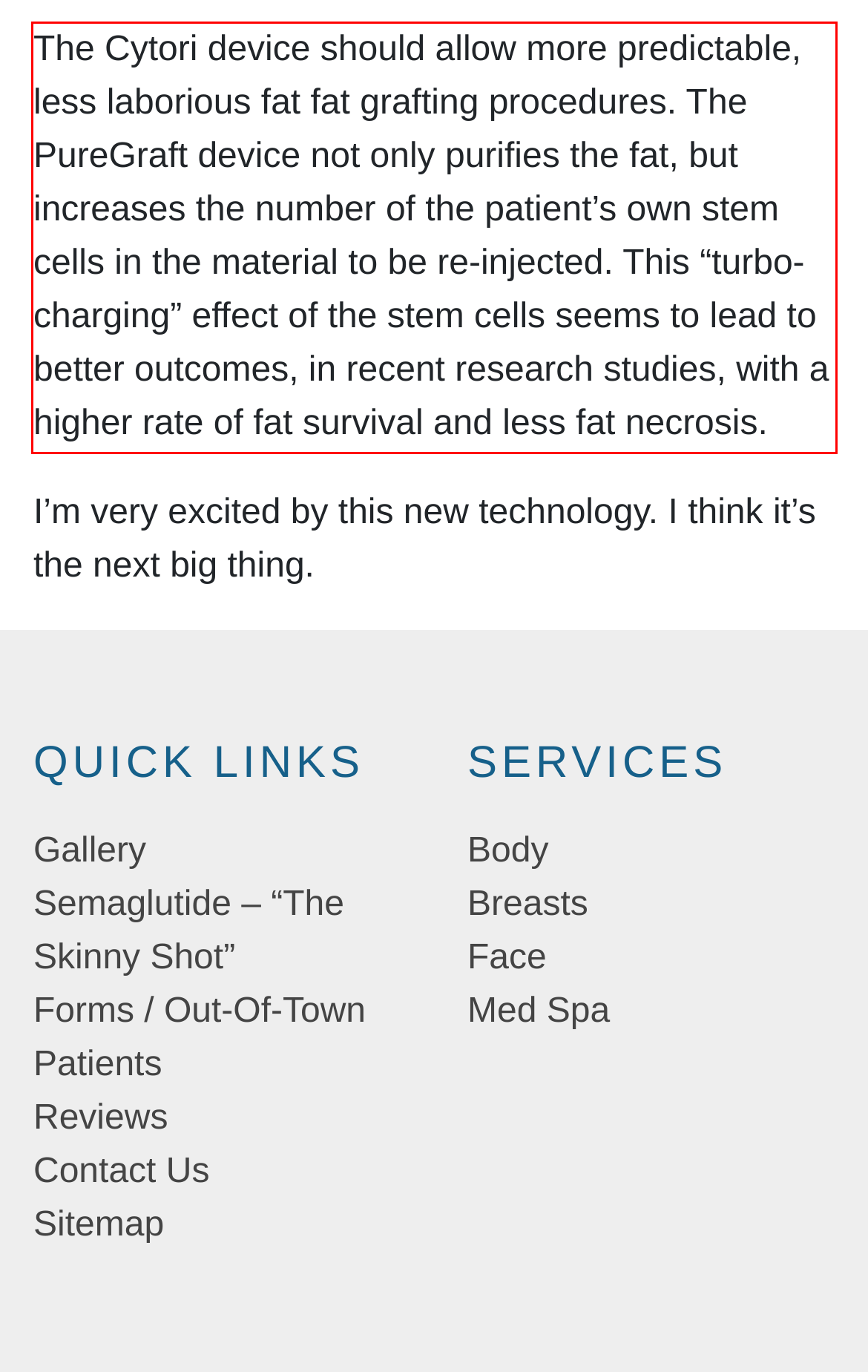Using the provided screenshot of a webpage, recognize the text inside the red rectangle bounding box by performing OCR.

The Cytori device should allow more predictable, less laborious fat fat grafting procedures. The PureGraft device not only purifies the fat, but increases the number of the patient’s own stem cells in the material to be re-injected. This “turbo-charging” effect of the stem cells seems to lead to better outcomes, in recent research studies, with a higher rate of fat survival and less fat necrosis.